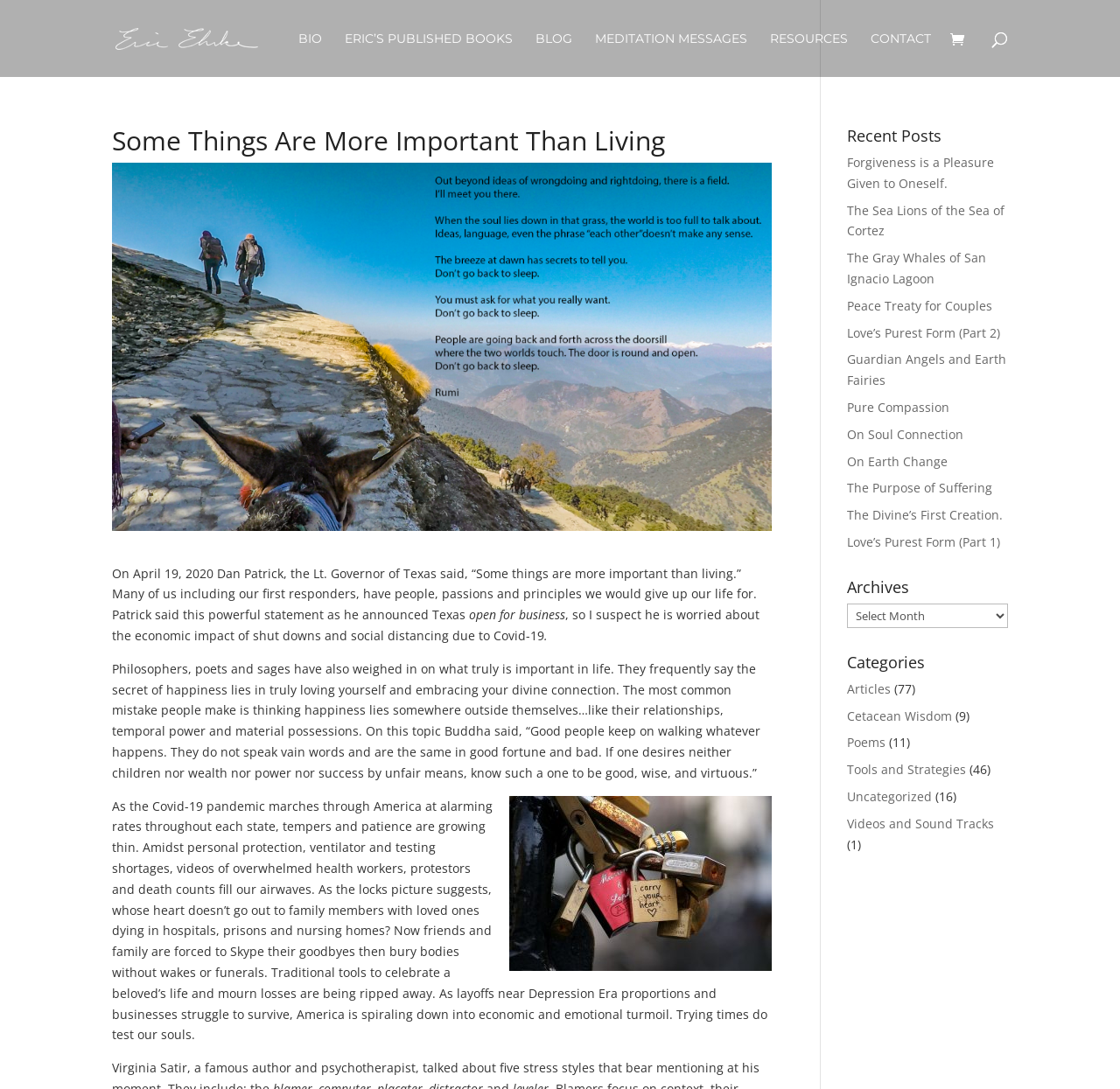Highlight the bounding box coordinates of the element that should be clicked to carry out the following instruction: "Go to Home page". The coordinates must be given as four float numbers ranging from 0 to 1, i.e., [left, top, right, bottom].

None